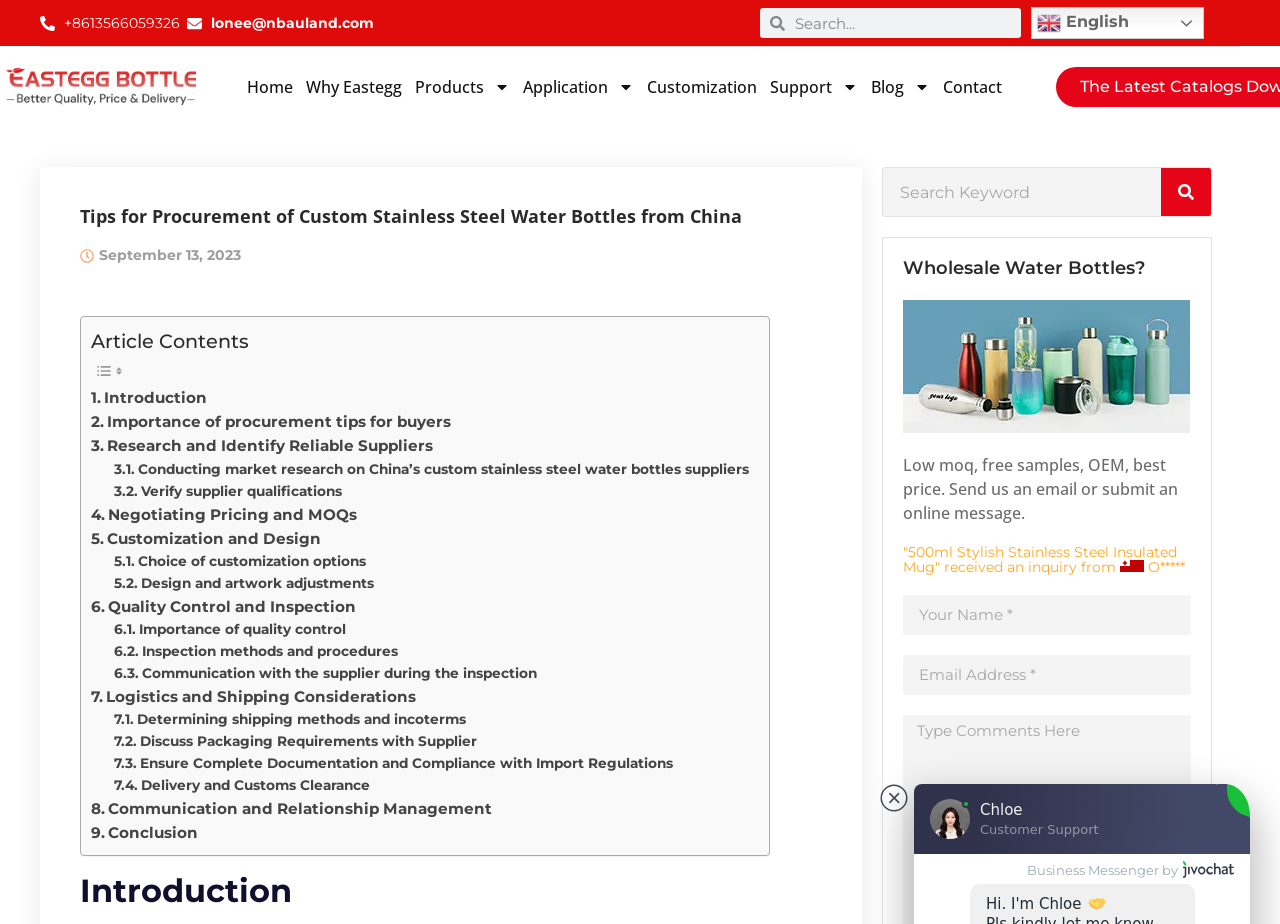Respond to the question with just a single word or phrase: 
What is the phone number on the webpage?

+8613566059326